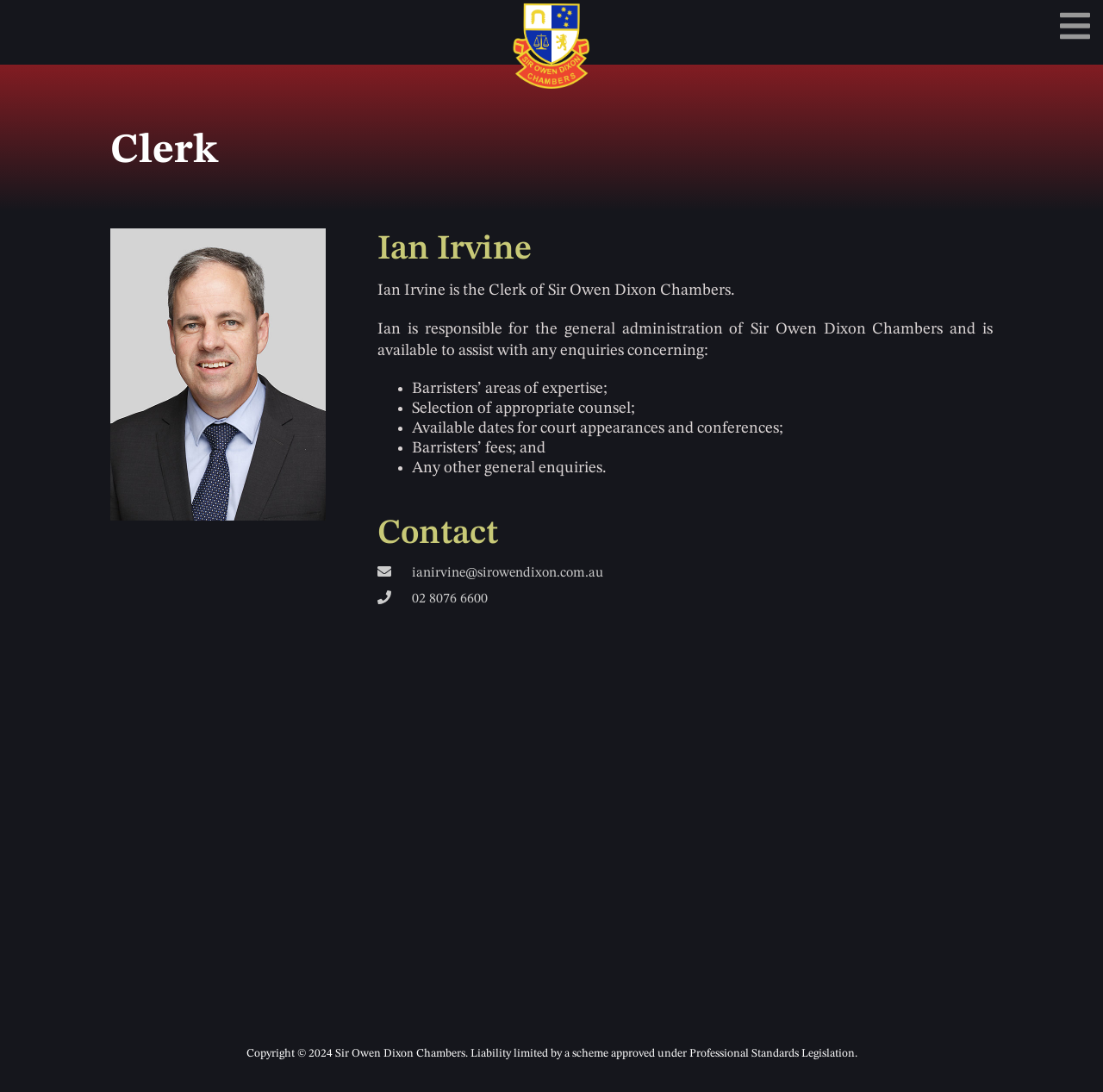What is the copyright year?
Using the details from the image, give an elaborate explanation to answer the question.

The copyright year is mentioned at the bottom of the webpage, which is 2024, and it belongs to Sir Owen Dixon Chambers.